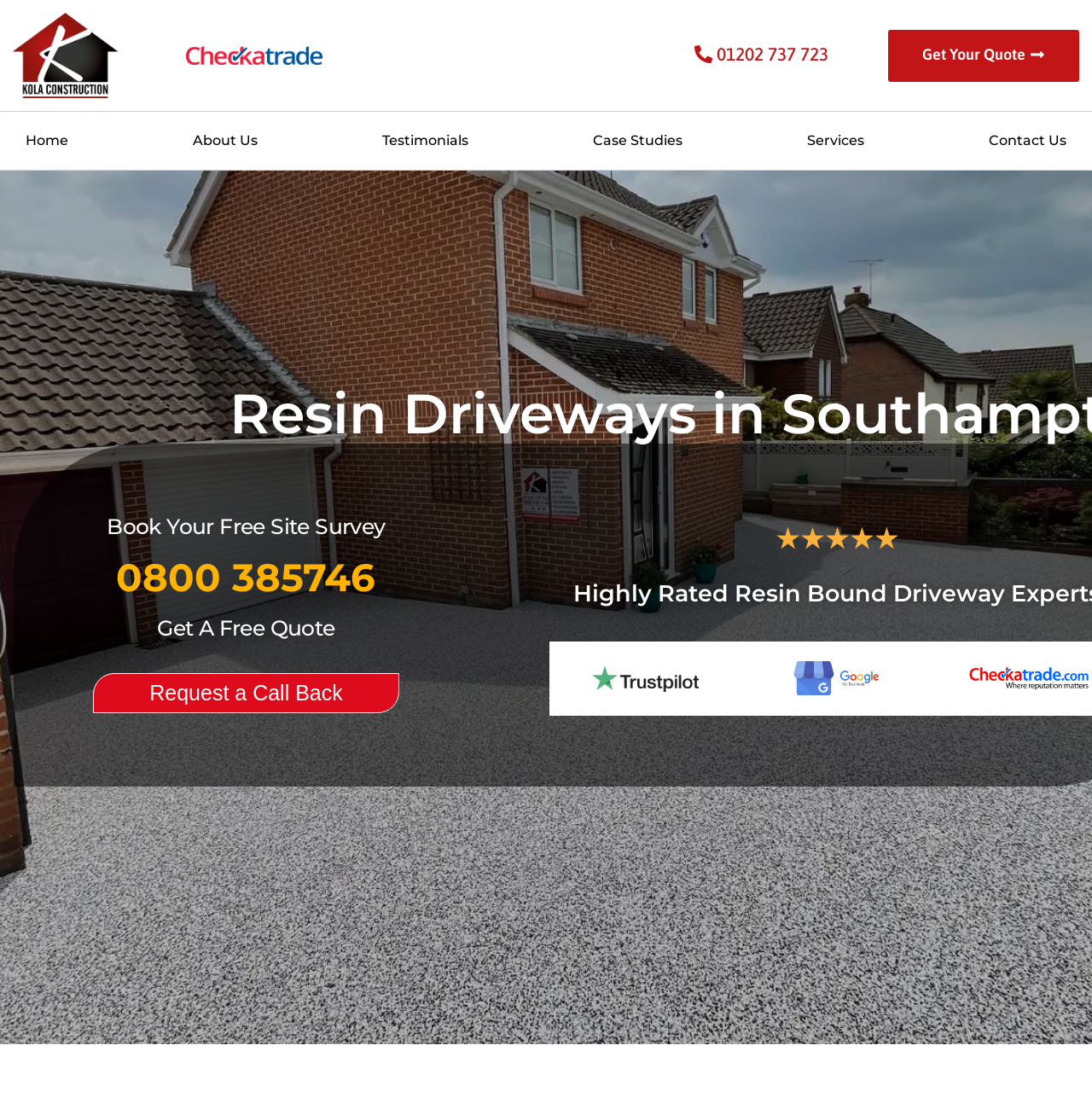What is the action to request a call back?
Can you give a detailed and elaborate answer to the question?

I found a link labeled 'Request a Call Back' which suggests that clicking on it will initiate a call back request.